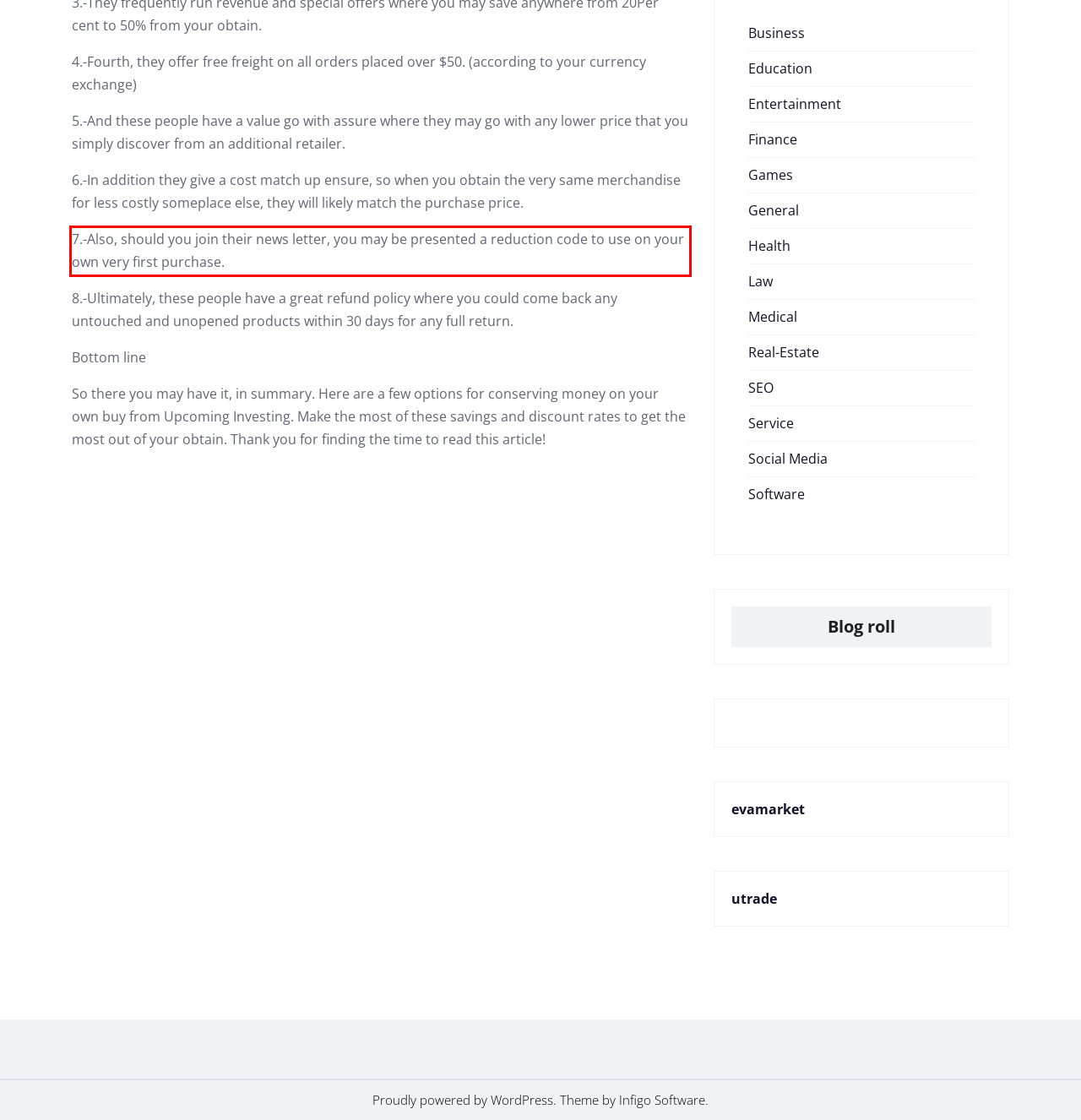Given a webpage screenshot, locate the red bounding box and extract the text content found inside it.

7.-Also, should you join their news letter, you may be presented a reduction code to use on your own very first purchase.